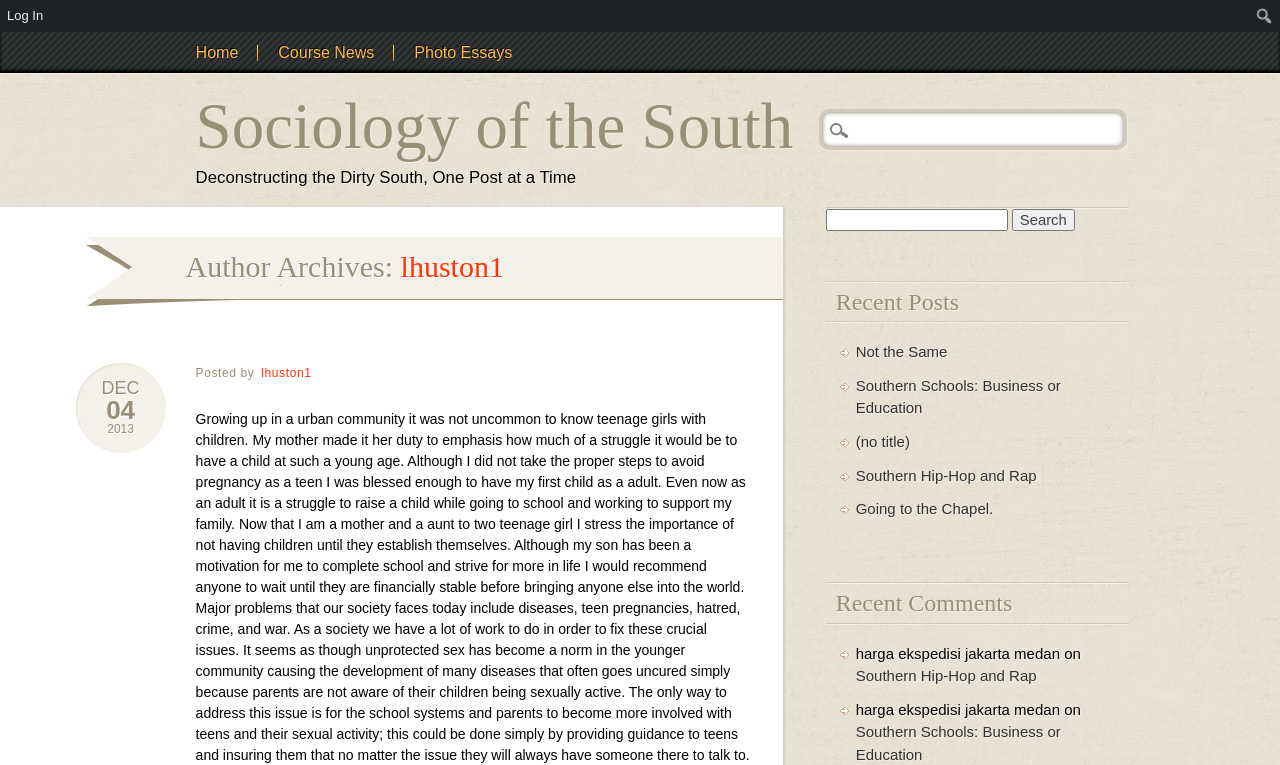Determine the bounding box coordinates of the region to click in order to accomplish the following instruction: "Go to the home page". Provide the coordinates as four float numbers between 0 and 1, specifically [left, top, right, bottom].

[0.137, 0.042, 0.202, 0.095]